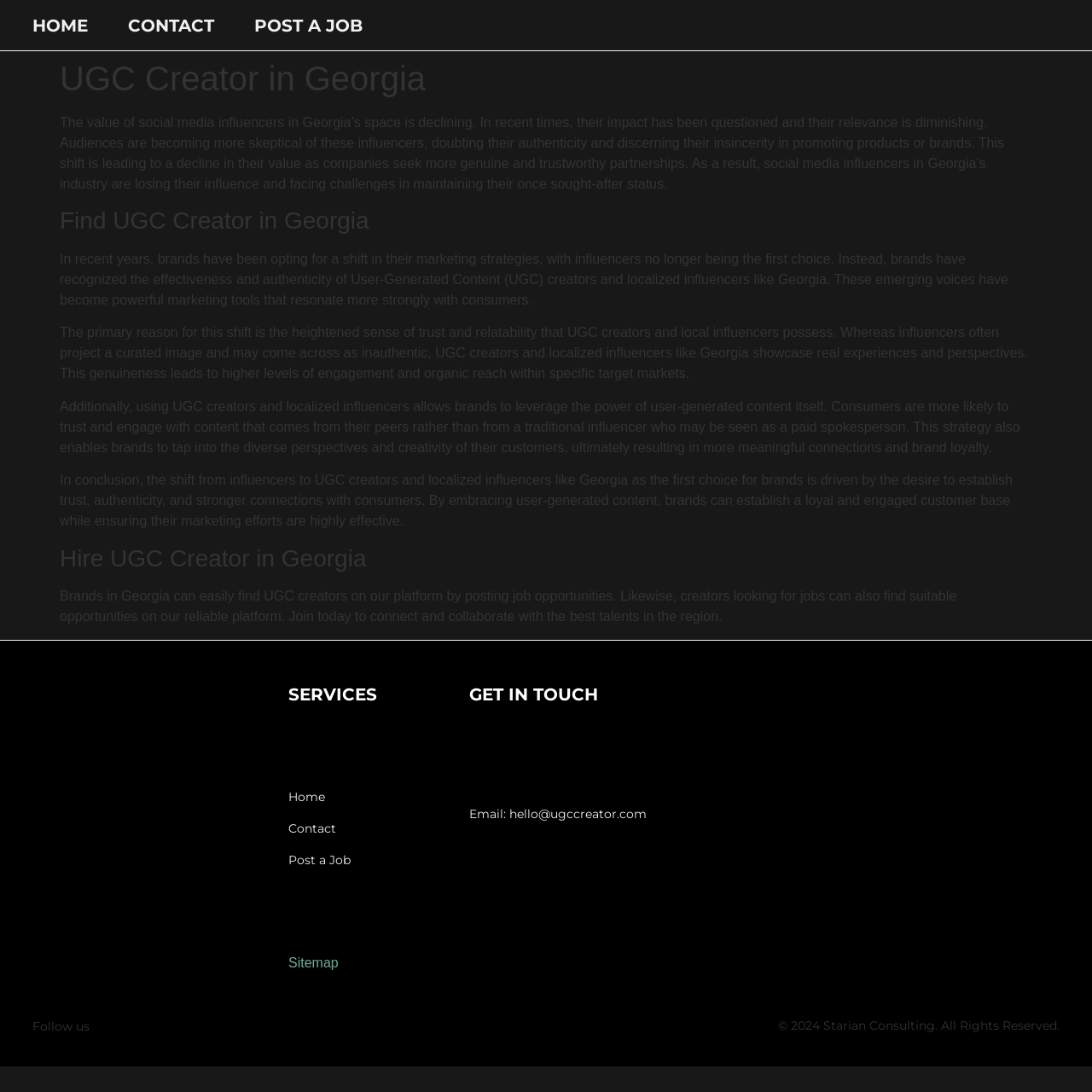Determine the bounding box coordinates in the format (top-left x, top-left y, bottom-right x, bottom-right y). Ensure all values are floating point numbers between 0 and 1. Identify the bounding box of the UI element described by: Post a Job

[0.233, 0.009, 0.332, 0.037]